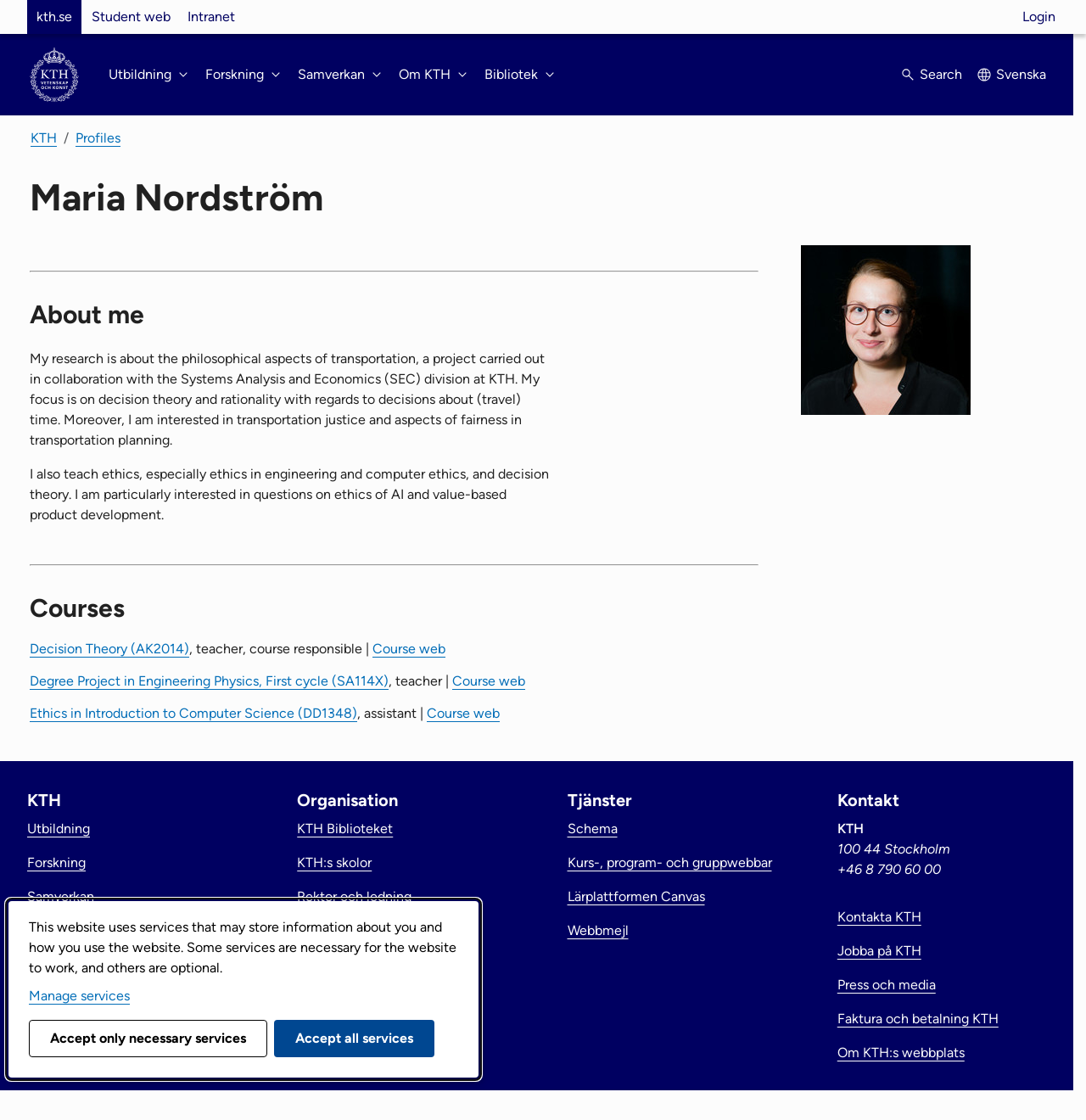Please determine the bounding box coordinates of the element to click on in order to accomplish the following task: "Search for something". Ensure the coordinates are four float numbers ranging from 0 to 1, i.e., [left, top, right, bottom].

[0.828, 0.052, 0.886, 0.082]